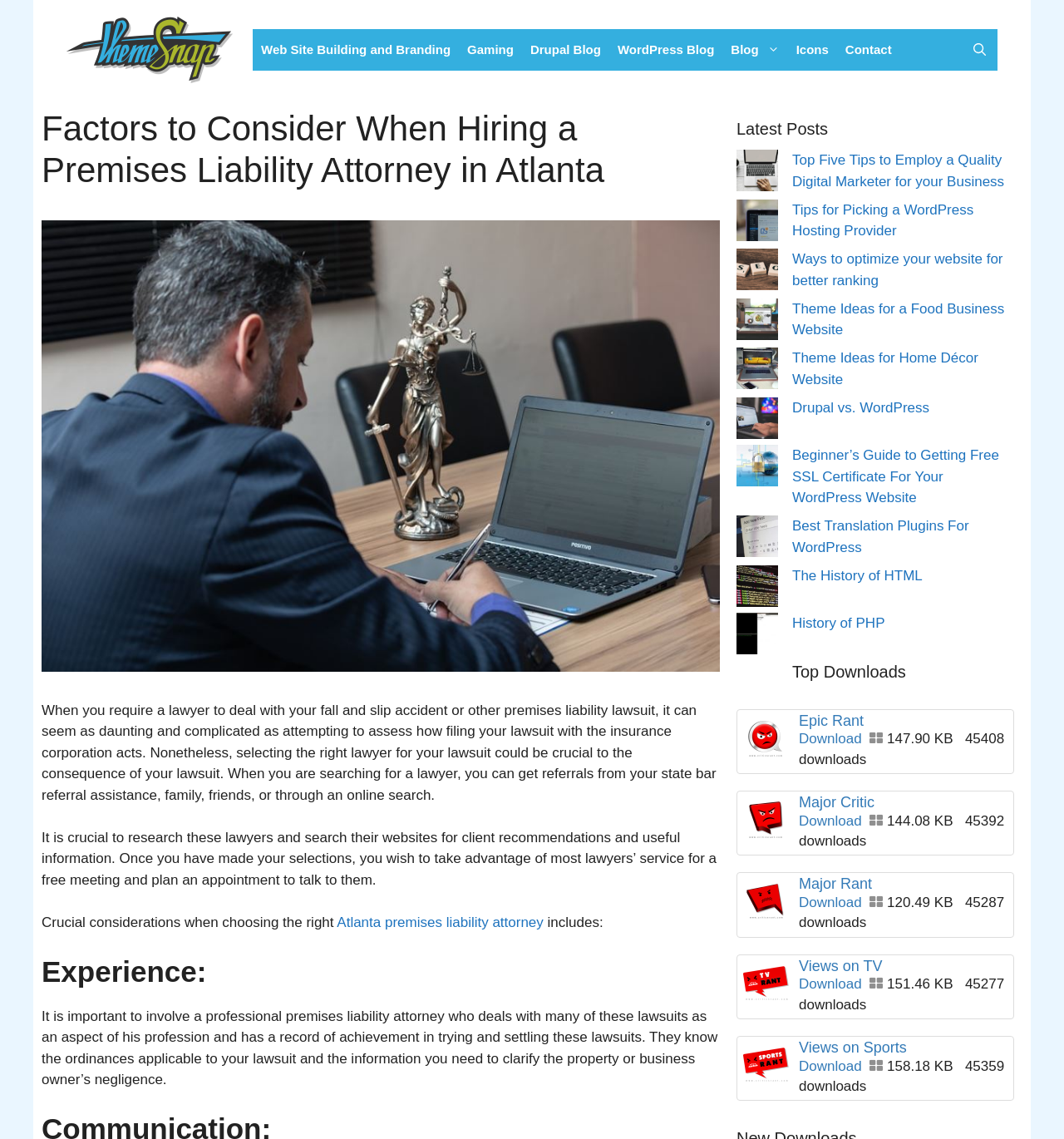What is the importance of experience in a premises liability attorney?
Please respond to the question with a detailed and informative answer.

The webpage states 'It is important to involve a professional premises liability attorney who deals with many of these lawsuits as an aspect of his profession and has a record of achievement in trying and settling these lawsuits.', which highlights the importance of experience in a premises liability attorney.